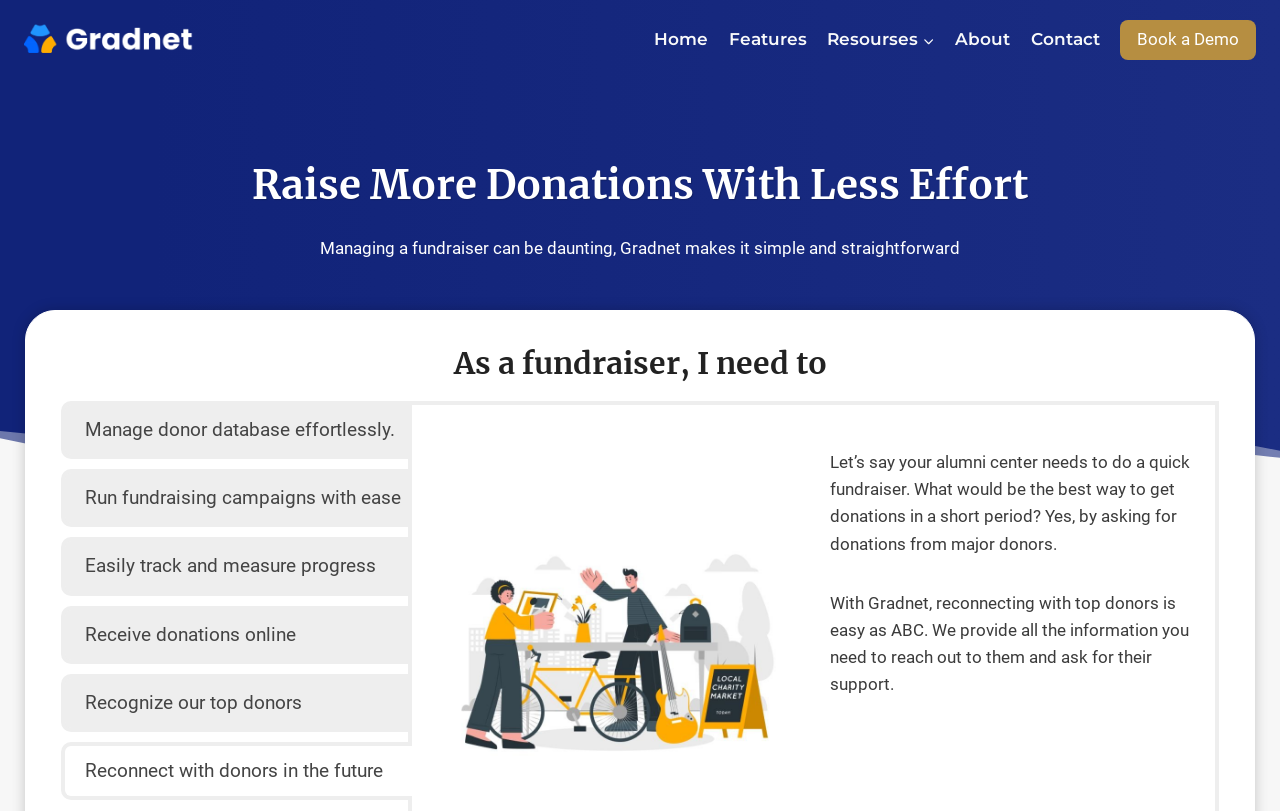Given the description "ResoursesExpand", determine the bounding box of the corresponding UI element.

[0.638, 0.02, 0.738, 0.079]